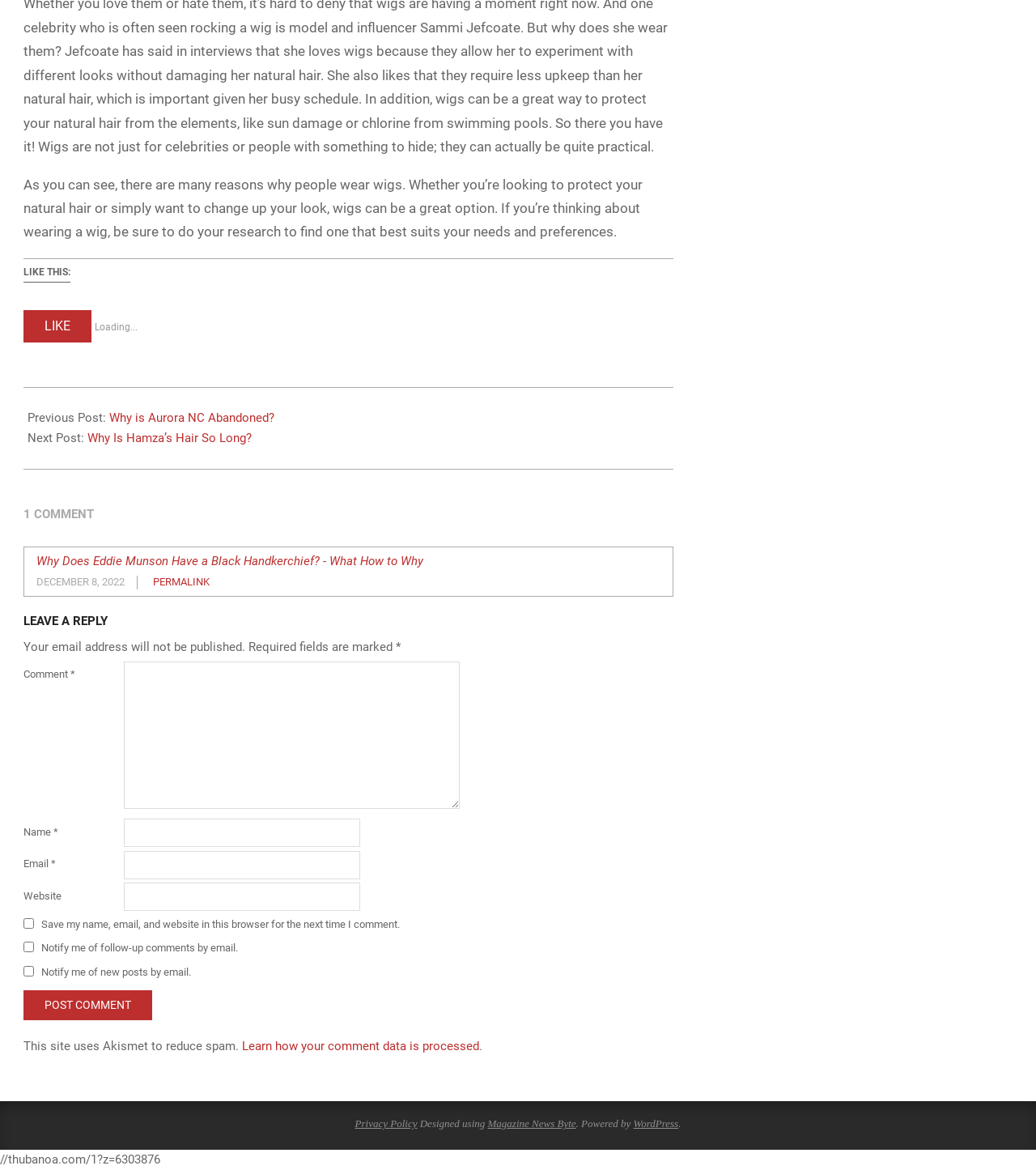Find the bounding box of the UI element described as follows: "Privacy Policy".

[0.343, 0.955, 0.403, 0.965]